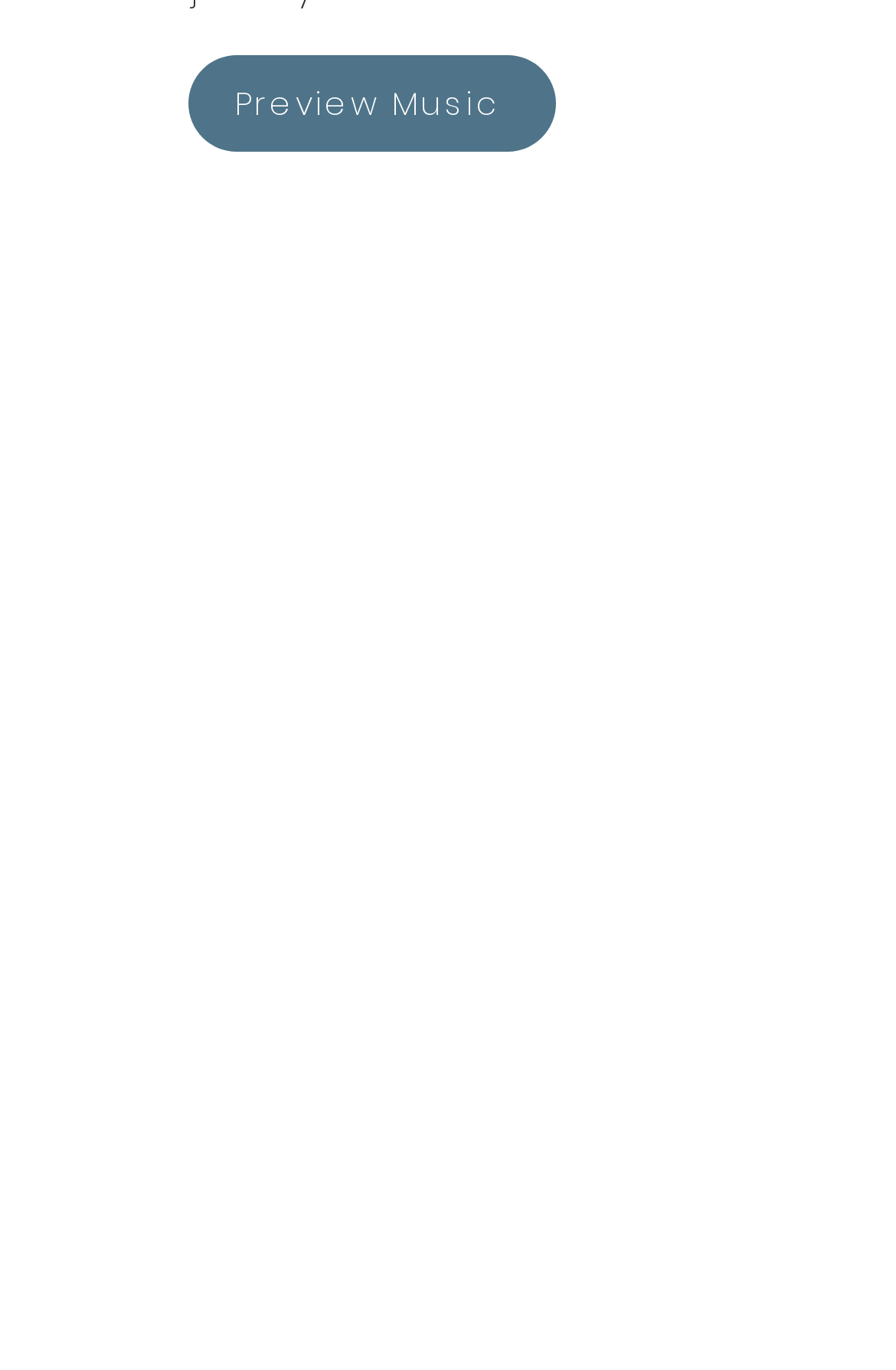Using the provided element description "Preview Music", determine the bounding box coordinates of the UI element.

[0.21, 0.041, 0.621, 0.111]